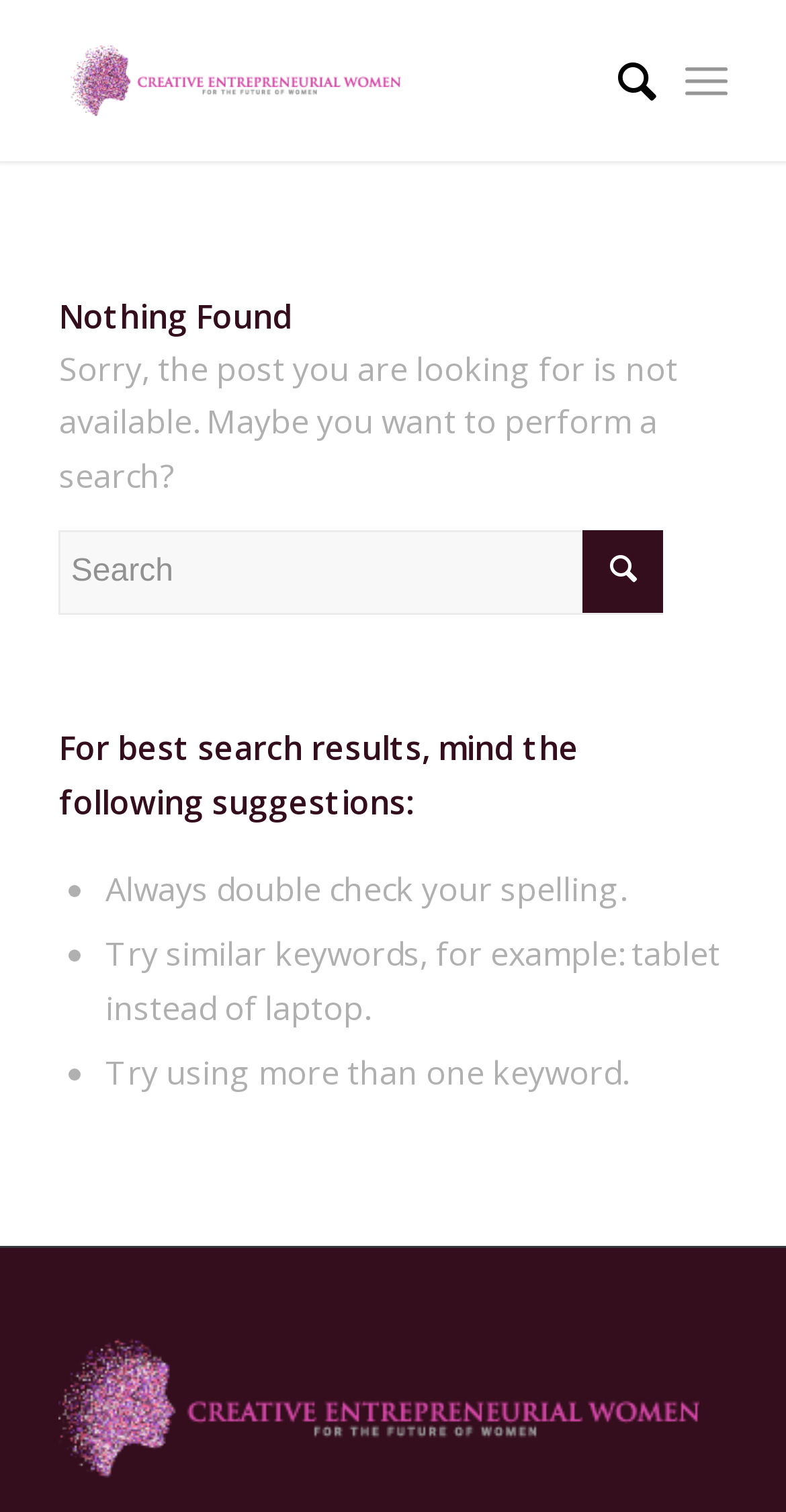What is the purpose of the textbox?
Provide a short answer using one word or a brief phrase based on the image.

Search